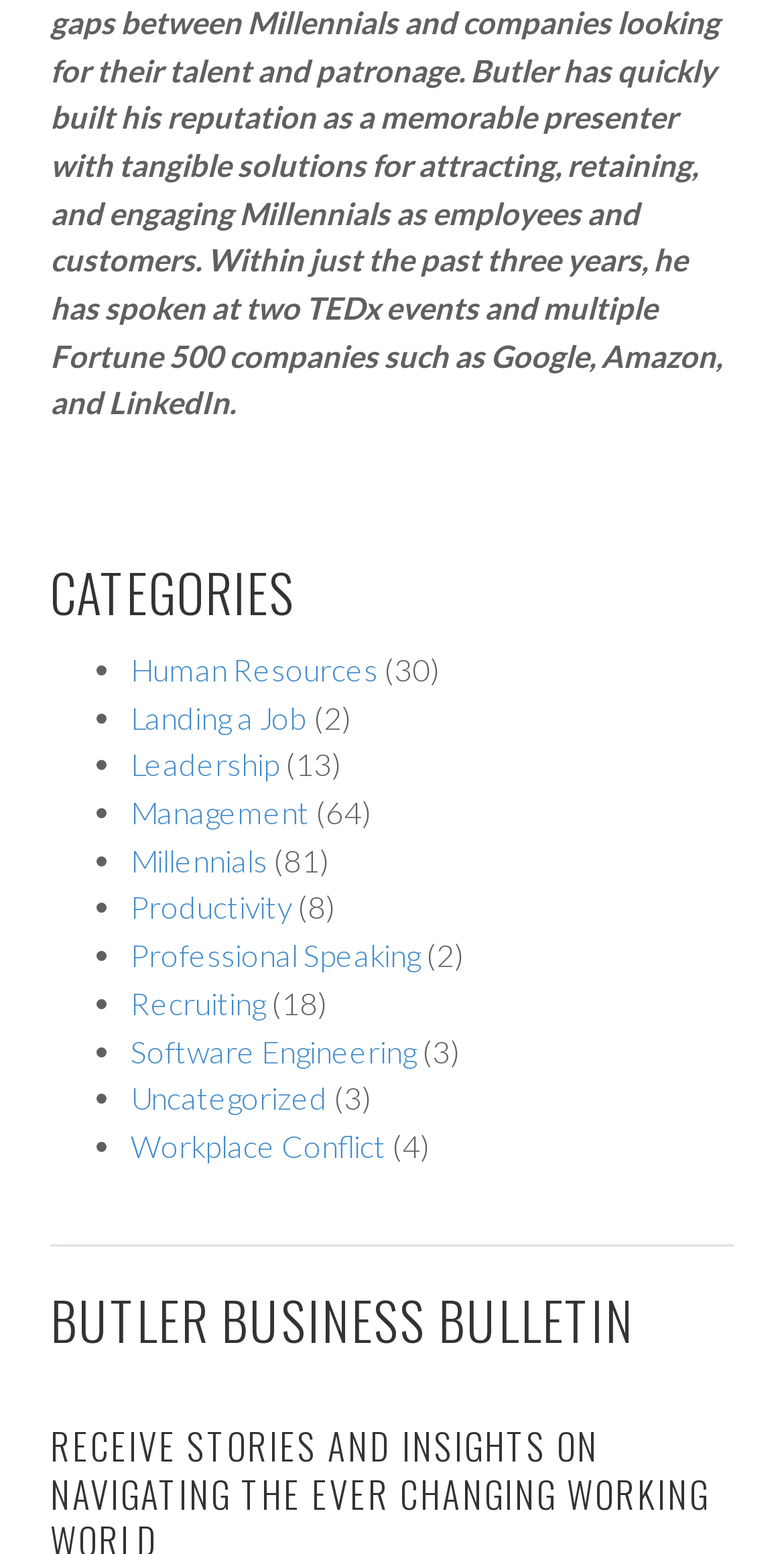Specify the bounding box coordinates of the element's region that should be clicked to achieve the following instruction: "Browse Workplace Conflict articles". The bounding box coordinates consist of four float numbers between 0 and 1, in the format [left, top, right, bottom].

[0.167, 0.726, 0.492, 0.749]